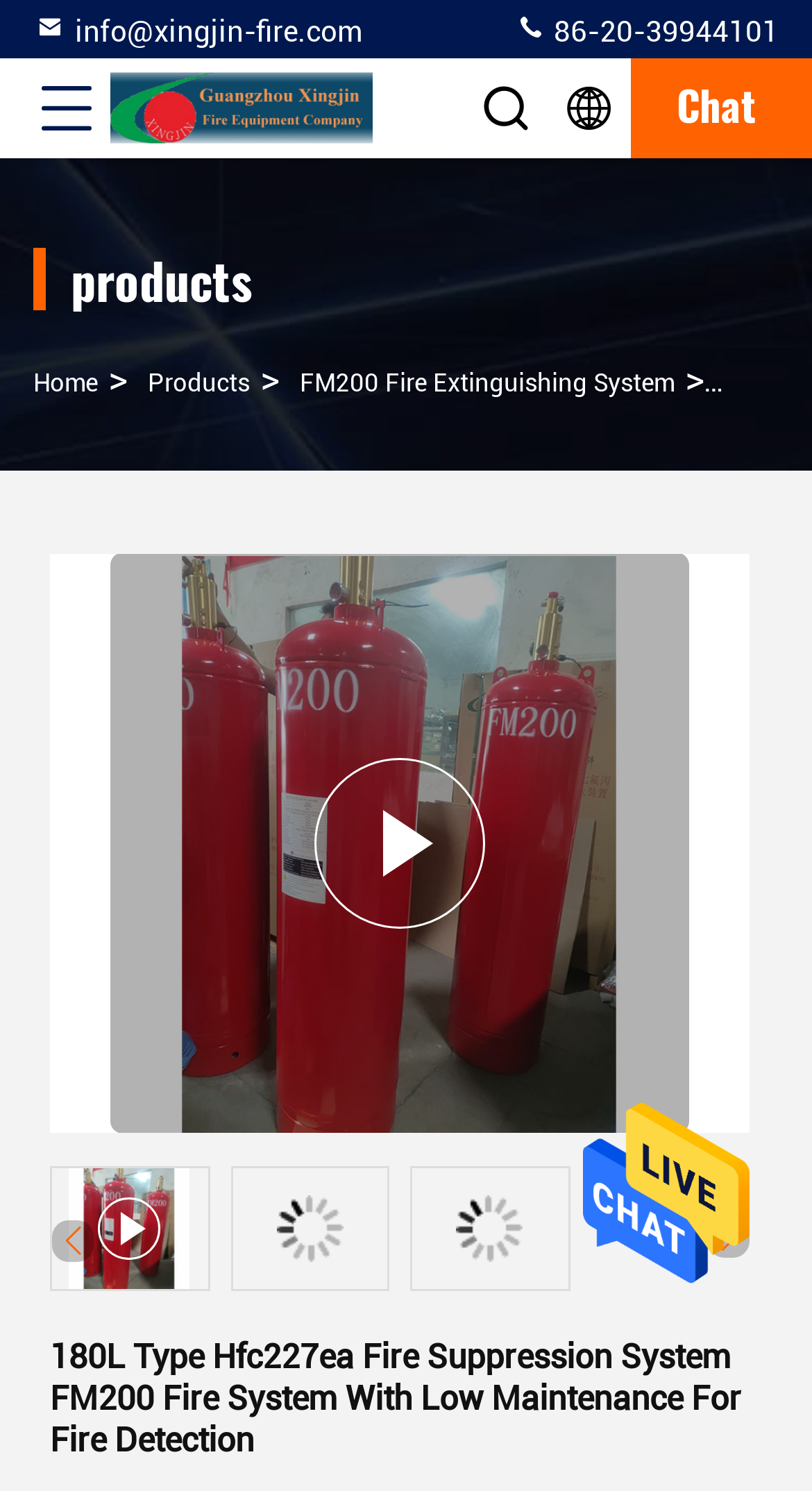Specify the bounding box coordinates of the element's region that should be clicked to achieve the following instruction: "View FM200 Fire Extinguishing System". The bounding box coordinates consist of four float numbers between 0 and 1, in the format [left, top, right, bottom].

[0.369, 0.247, 0.831, 0.267]